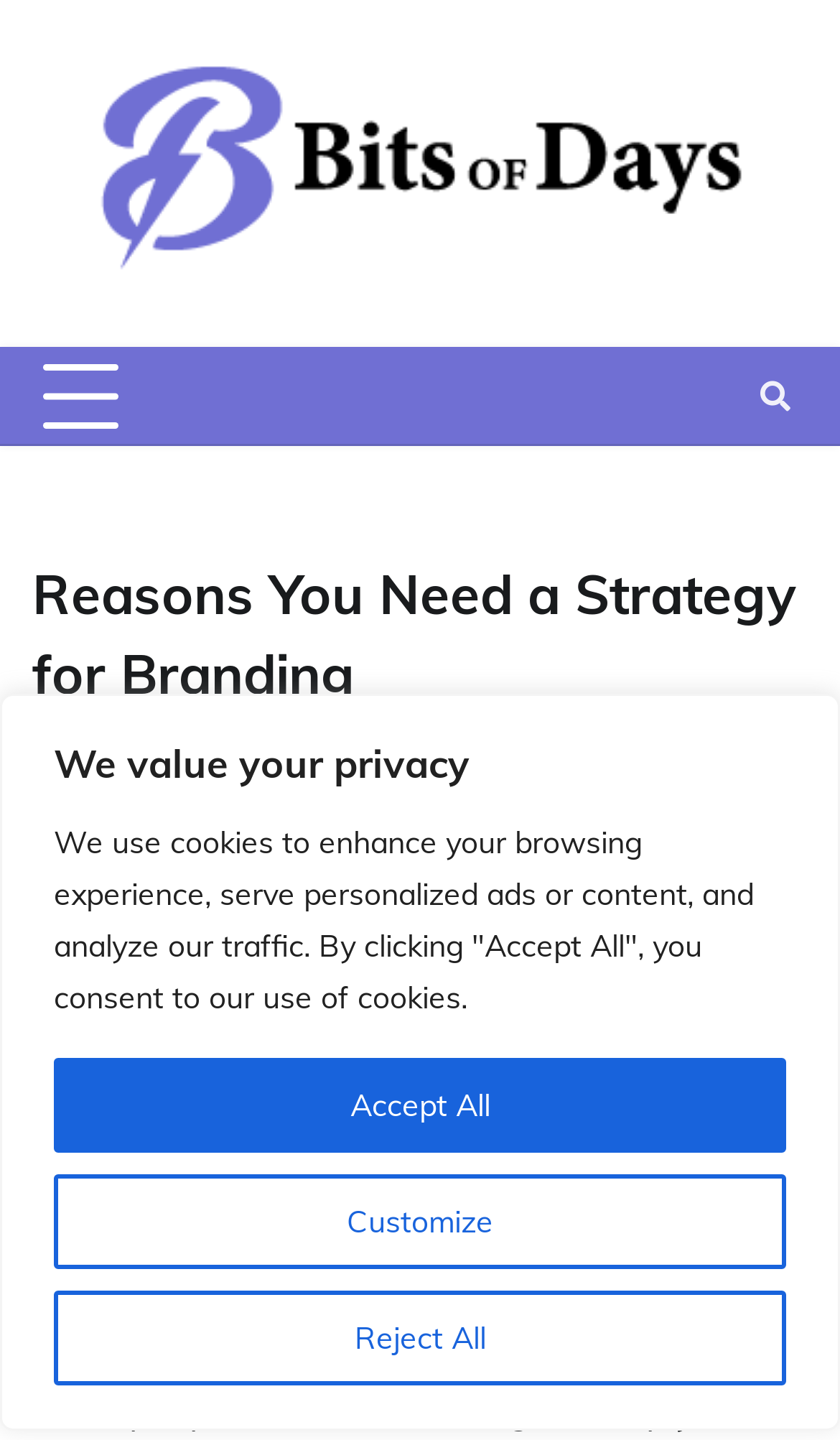What is the name of the website?
Please ensure your answer to the question is detailed and covers all necessary aspects.

I determined the name of the website by looking at the link element with the text 'Bits Of Days' at the top of the webpage, which is likely to be the website's logo or title.